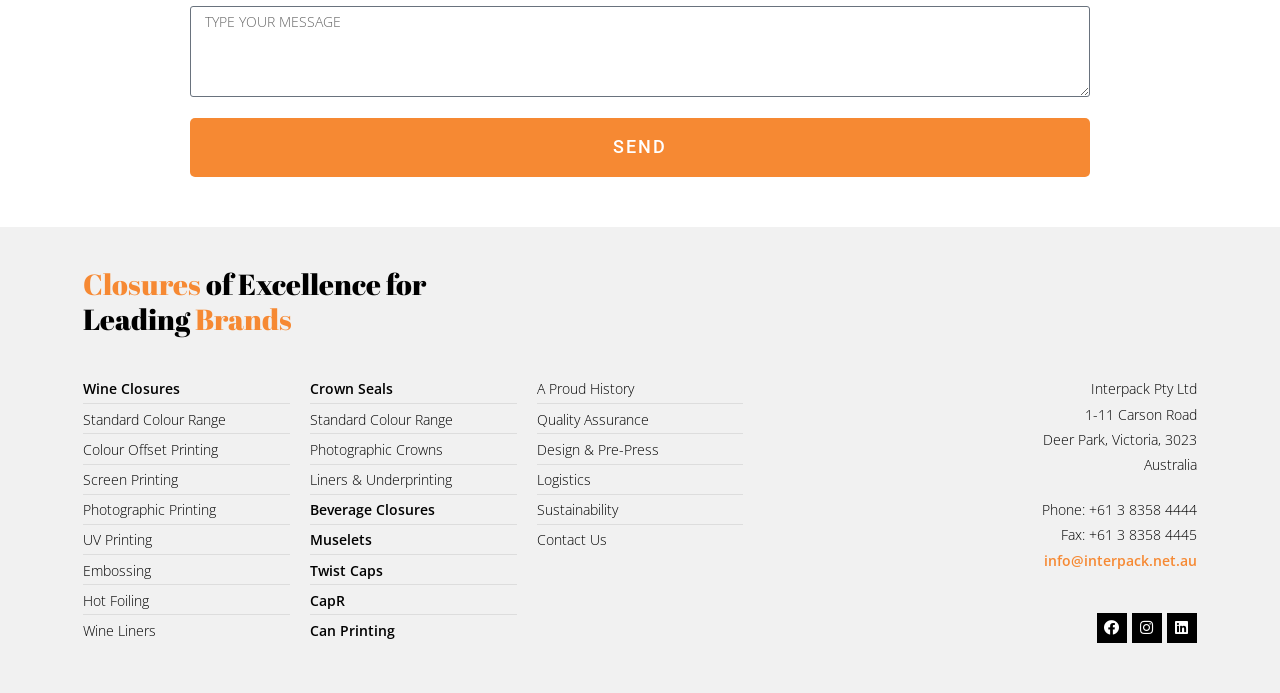What is the location of the company?
Please look at the screenshot and answer using one word or phrase.

Deer Park, Victoria, 3023, Australia